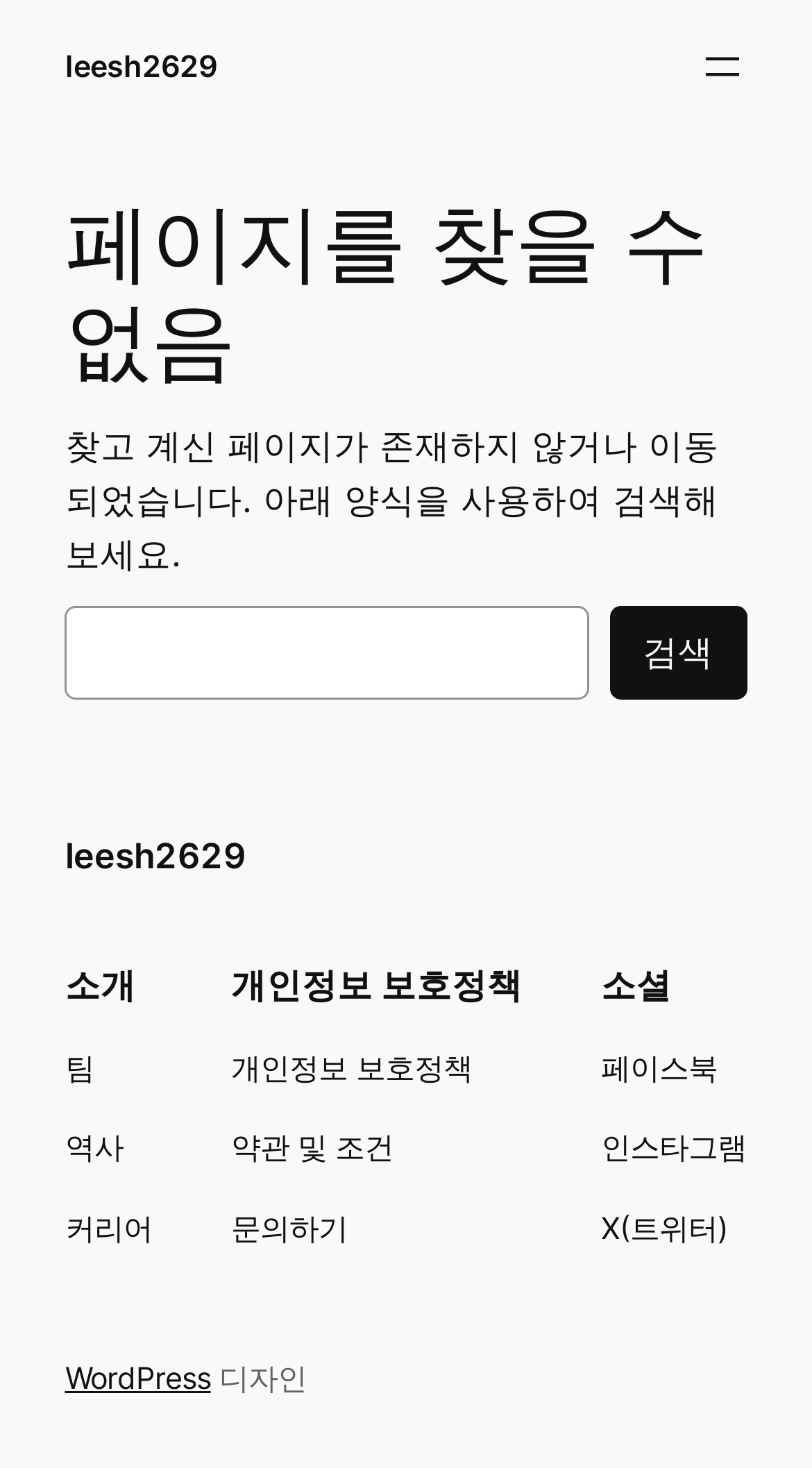How many navigation sections are there?
From the image, provide a succinct answer in one word or a short phrase.

3